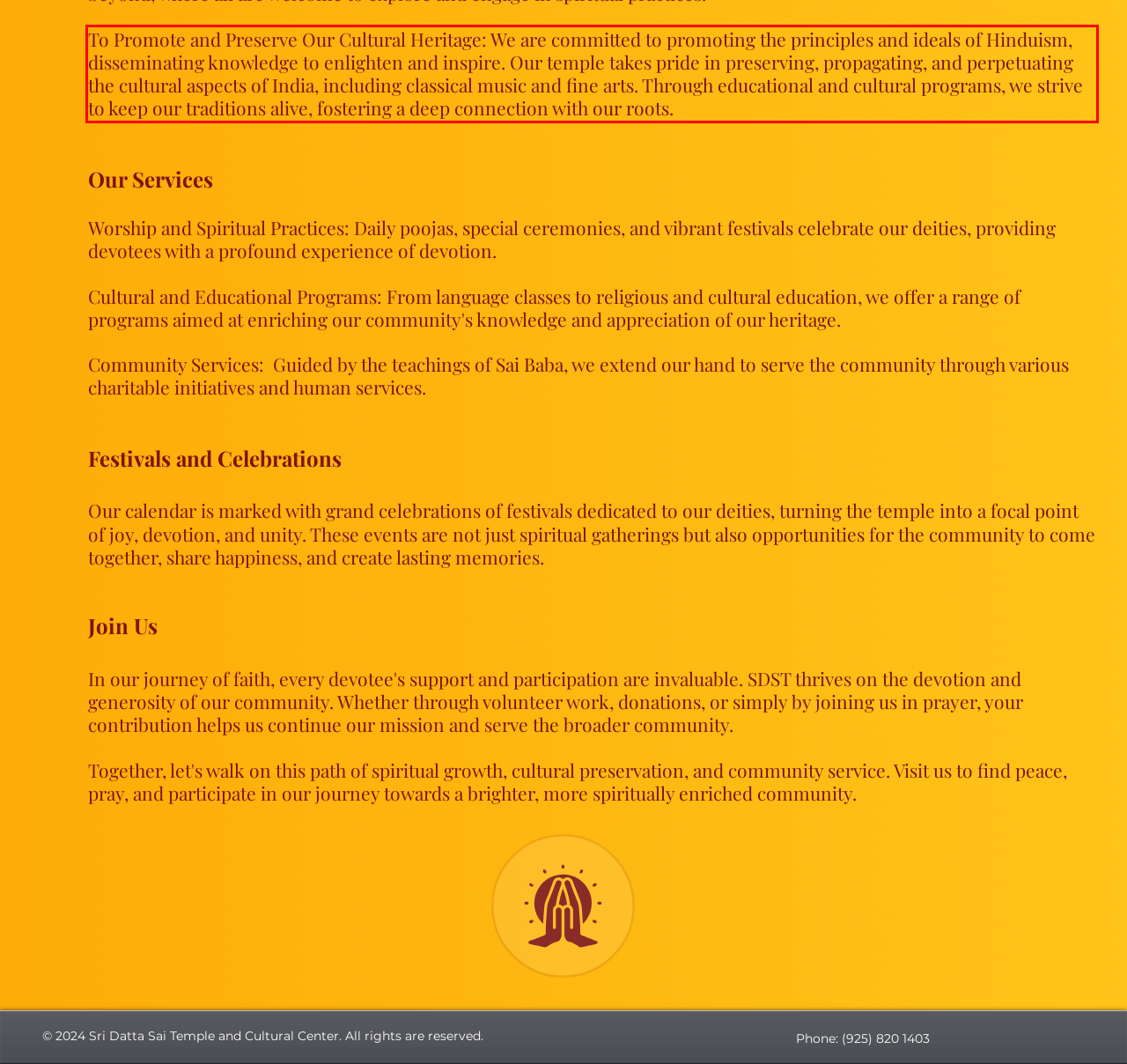In the screenshot of the webpage, find the red bounding box and perform OCR to obtain the text content restricted within this red bounding box.

To Promote and Preserve Our Cultural Heritage: We are committed to promoting the principles and ideals of Hinduism, disseminating knowledge to enlighten and inspire. Our temple takes pride in preserving, propagating, and perpetuating the cultural aspects of India, including classical music and fine arts. Through educational and cultural programs, we strive to keep our traditions alive, fostering a deep connection with our roots.